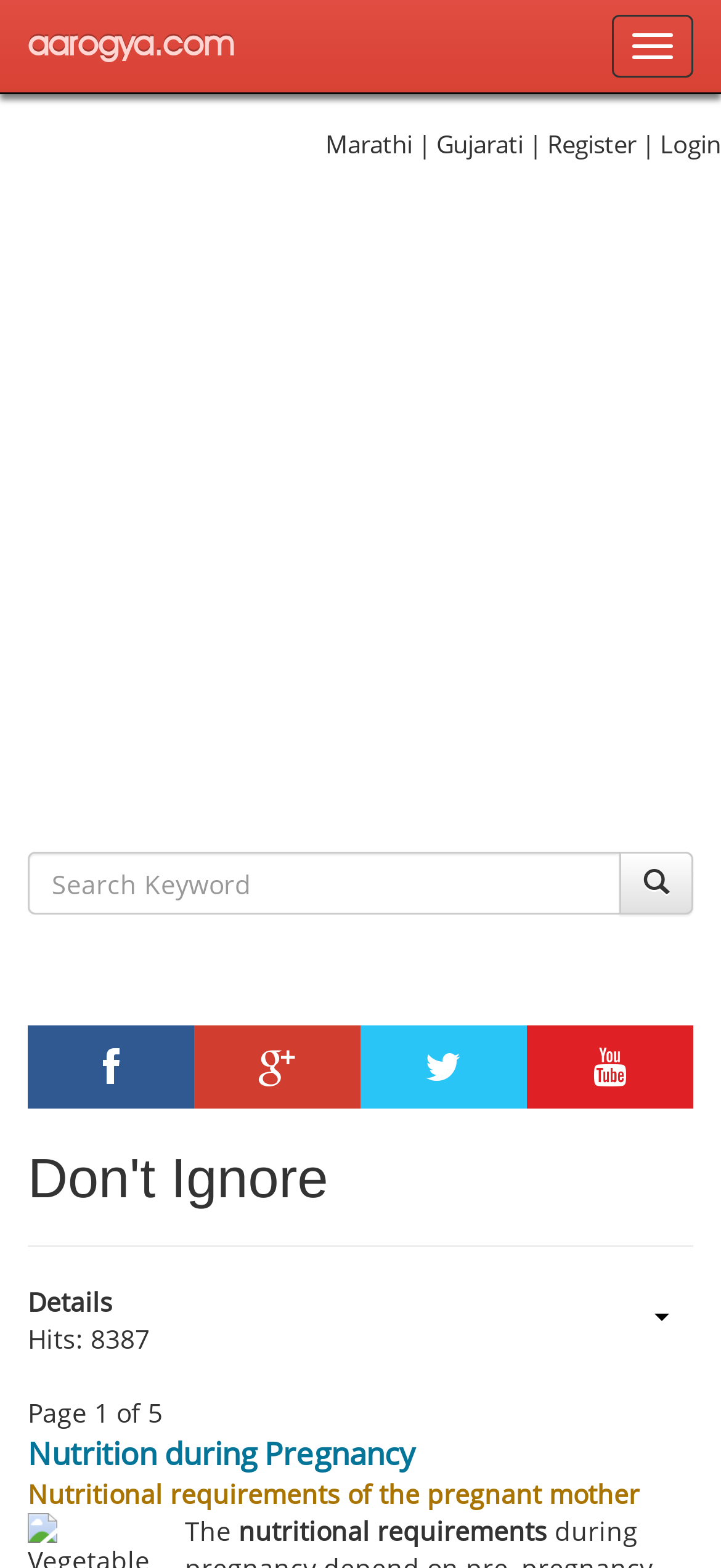Please examine the image and answer the question with a detailed explanation:
What language options are available?

The language options available are Marathi and Gujarati, as indicated by the links 'Marathi' and 'Gujarati' at the top of the webpage.